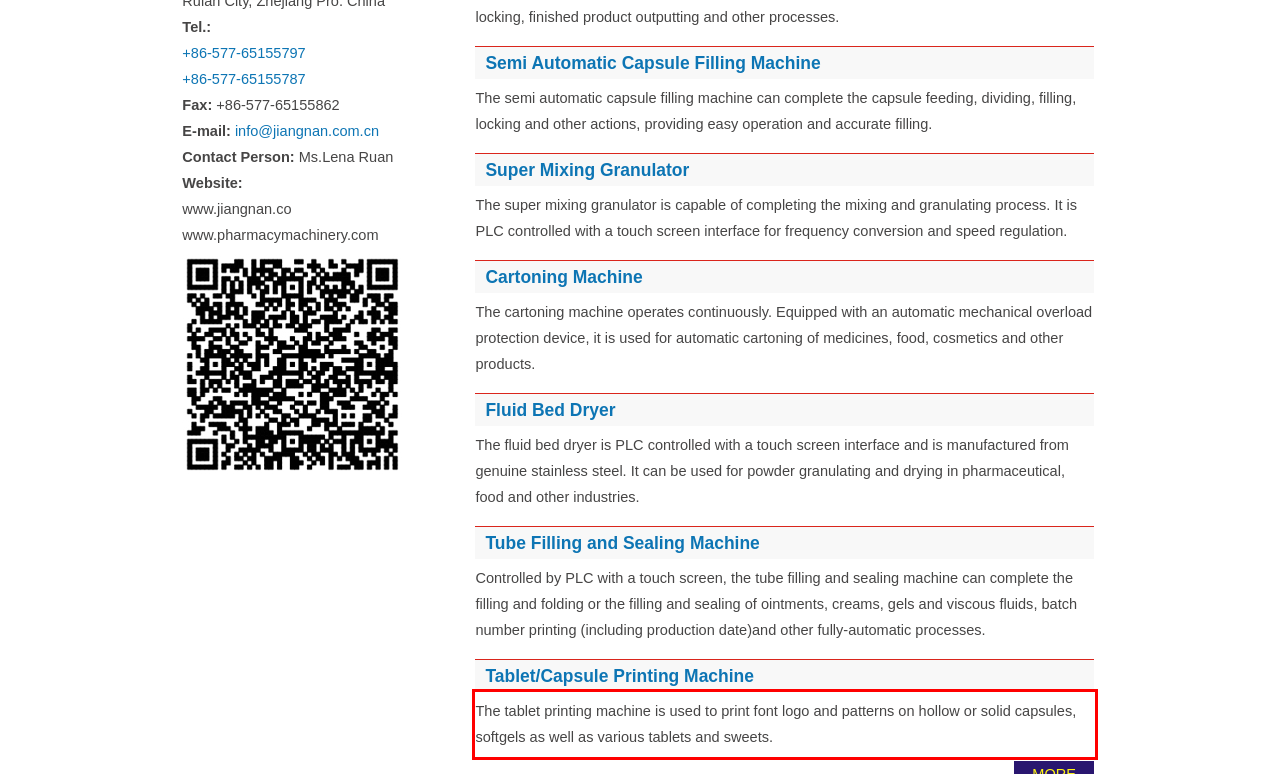From the provided screenshot, extract the text content that is enclosed within the red bounding box.

The tablet printing machine is used to print font logo and patterns on hollow or solid capsules, softgels as well as various tablets and sweets.